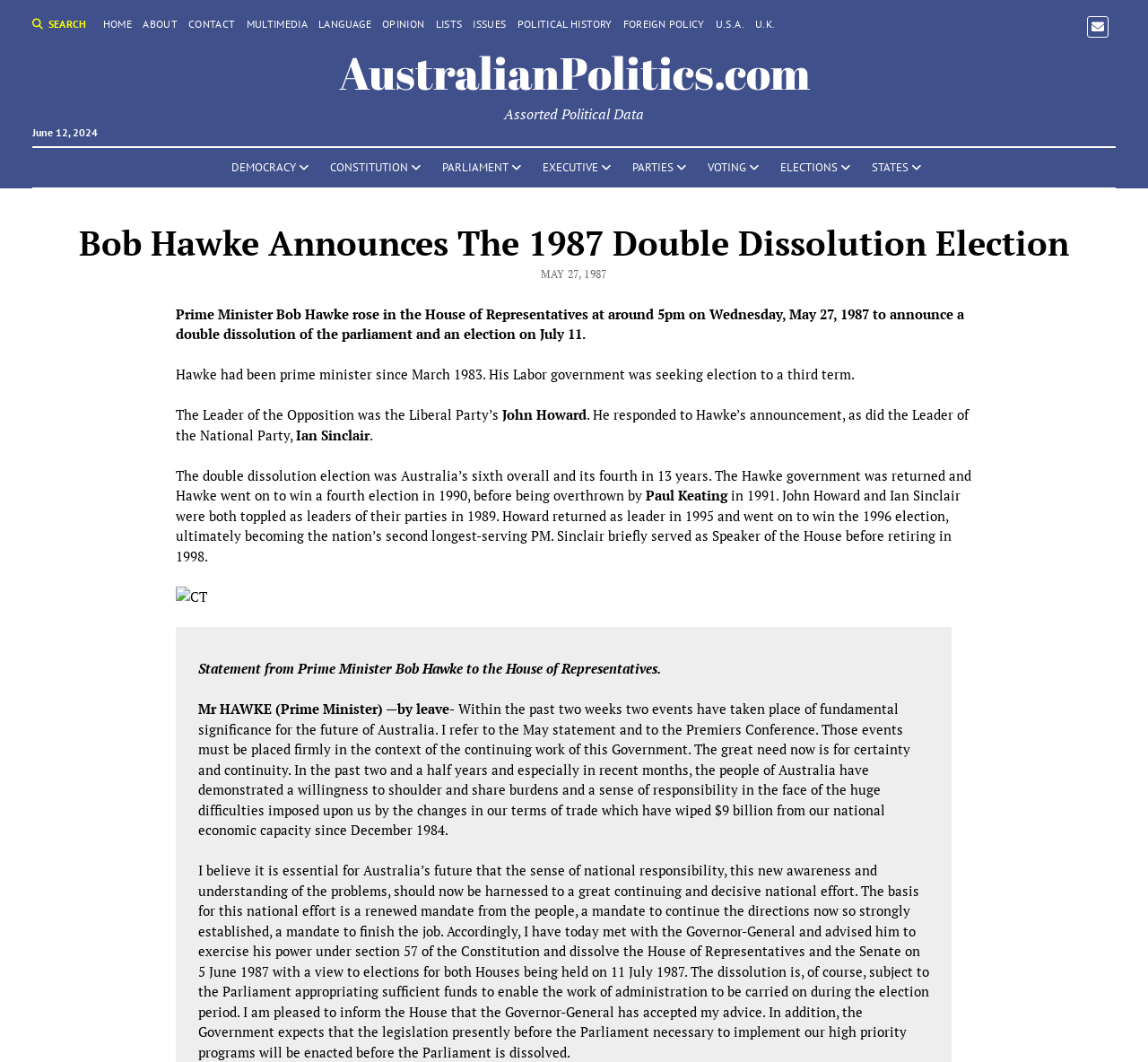What is the date of the double dissolution election?
Based on the screenshot, provide a one-word or short-phrase response.

July 11, 1987